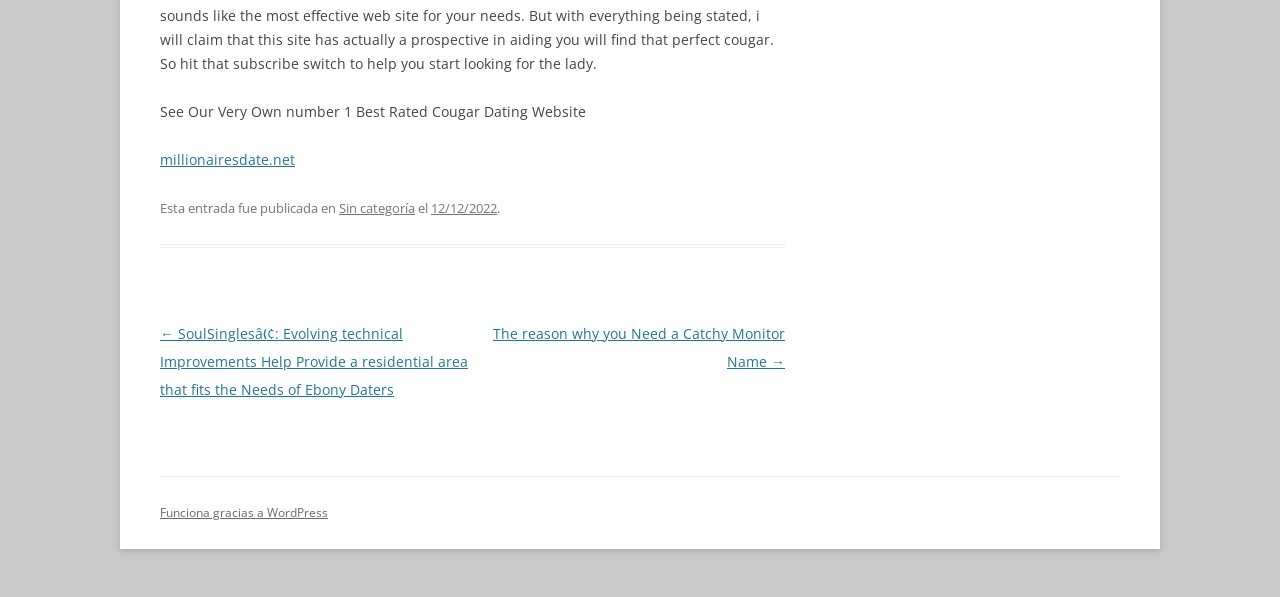Provide a thorough and detailed response to the question by examining the image: 
What is the date of the current entry?

The answer can be found in the FooterAsNonLandmark element which contains a link element with the text '12/12/2022'.